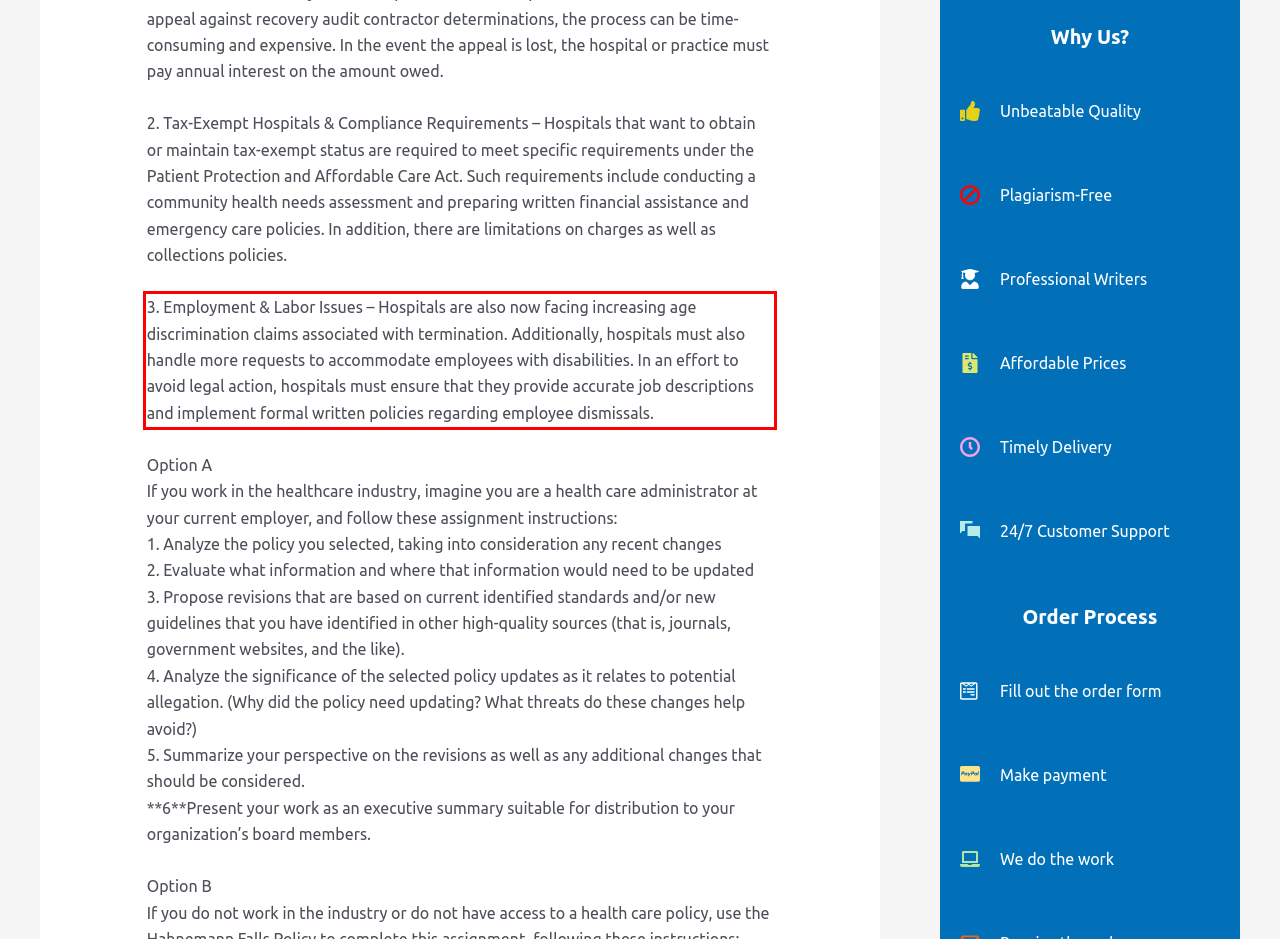Within the screenshot of a webpage, identify the red bounding box and perform OCR to capture the text content it contains.

3. Employment & Labor Issues – Hospitals are also now facing increasing age discrimination claims associated with termination. Additionally, hospitals must also handle more requests to accommodate employees with disabilities. In an effort to avoid legal action, hospitals must ensure that they provide accurate job descriptions and implement formal written policies regarding employee dismissals.